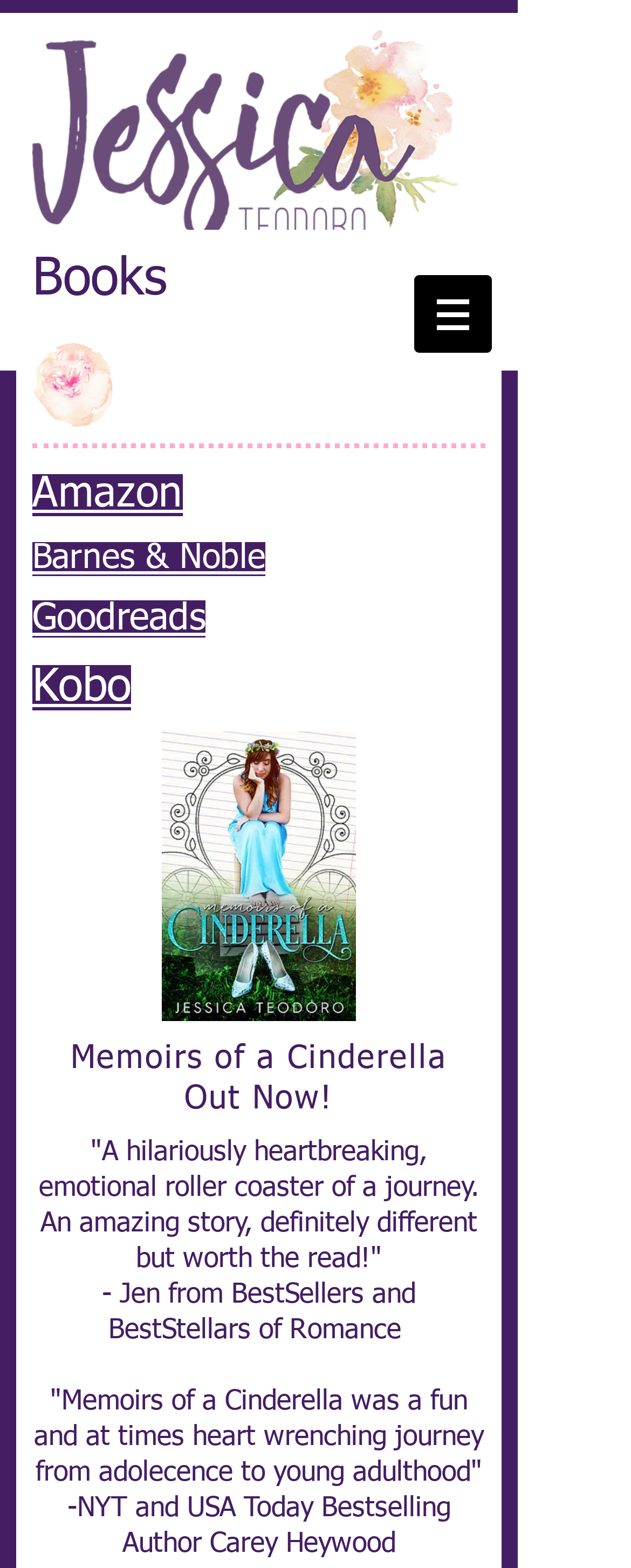Based on the provided description, "Amazon", find the bounding box of the corresponding UI element in the screenshot.

[0.051, 0.298, 0.29, 0.33]